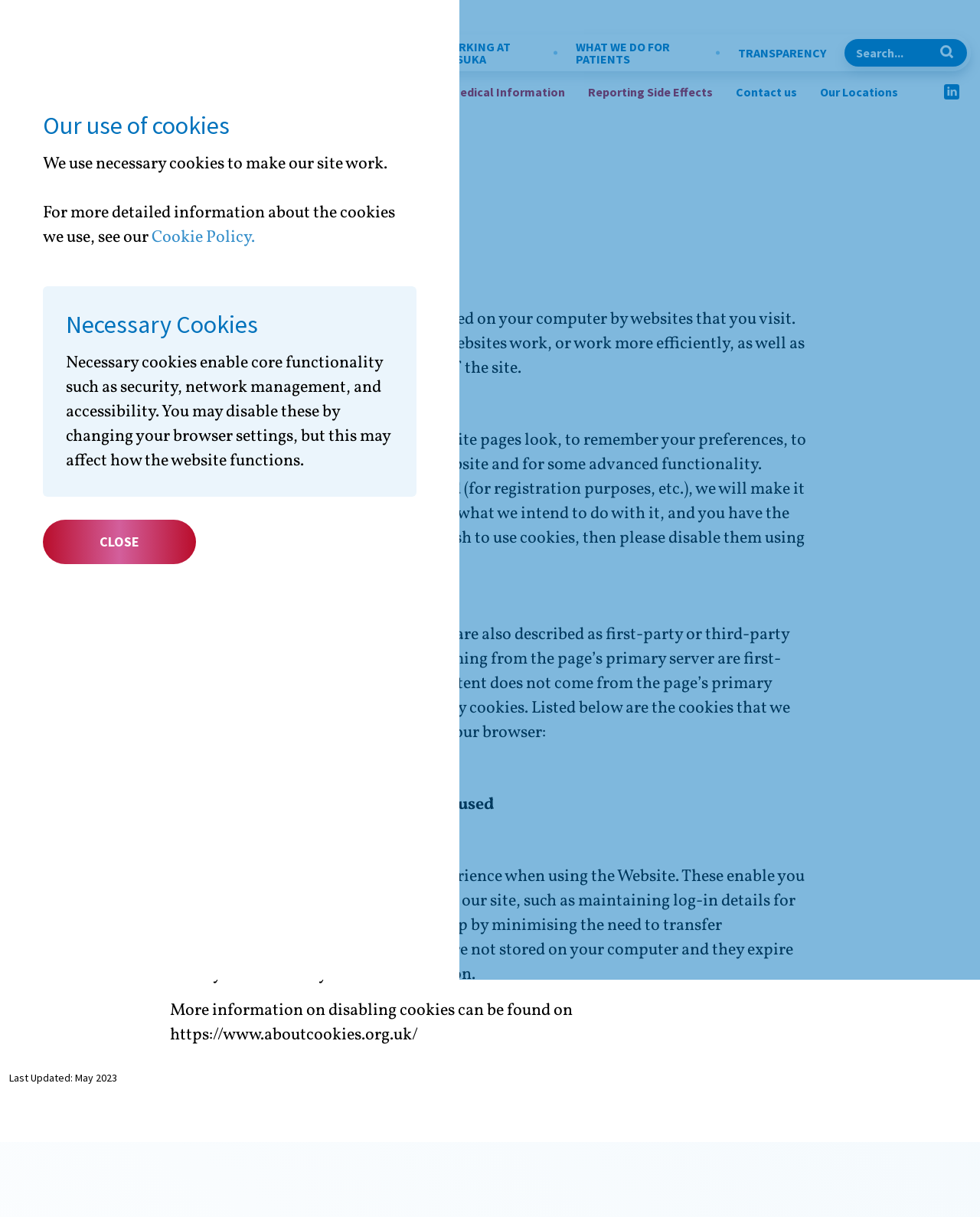When was the cookie policy last updated?
Please look at the screenshot and answer in one word or a short phrase.

May 2023